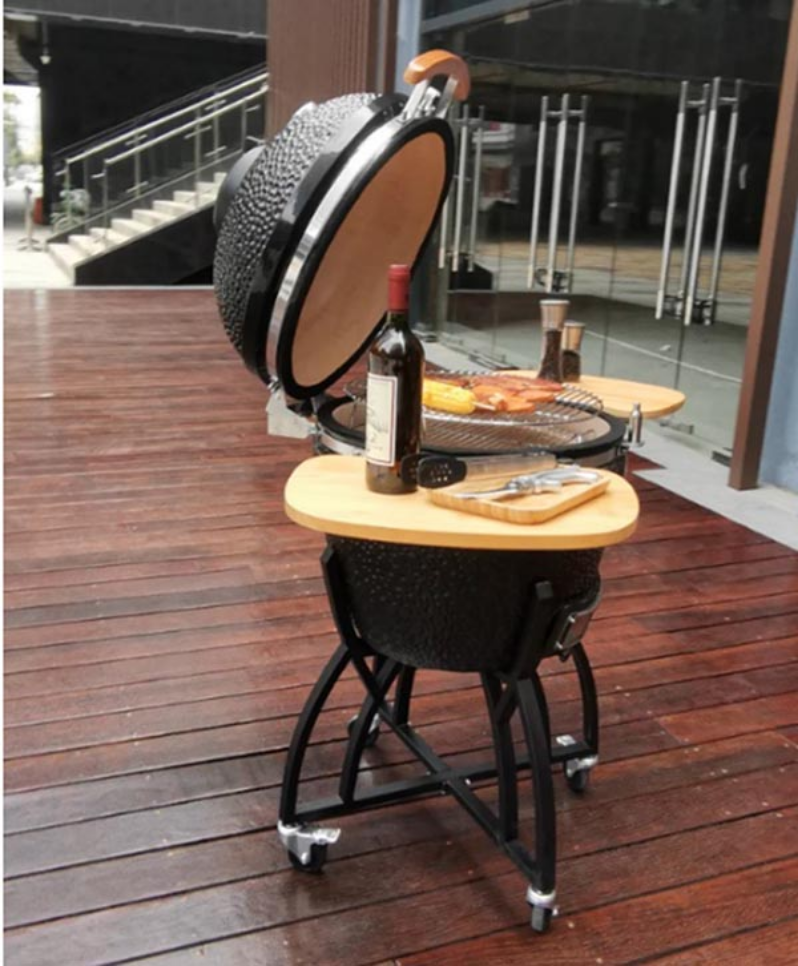Provide a brief response using a word or short phrase to this question:
What is standing on top of the grill?

A bottle of red wine